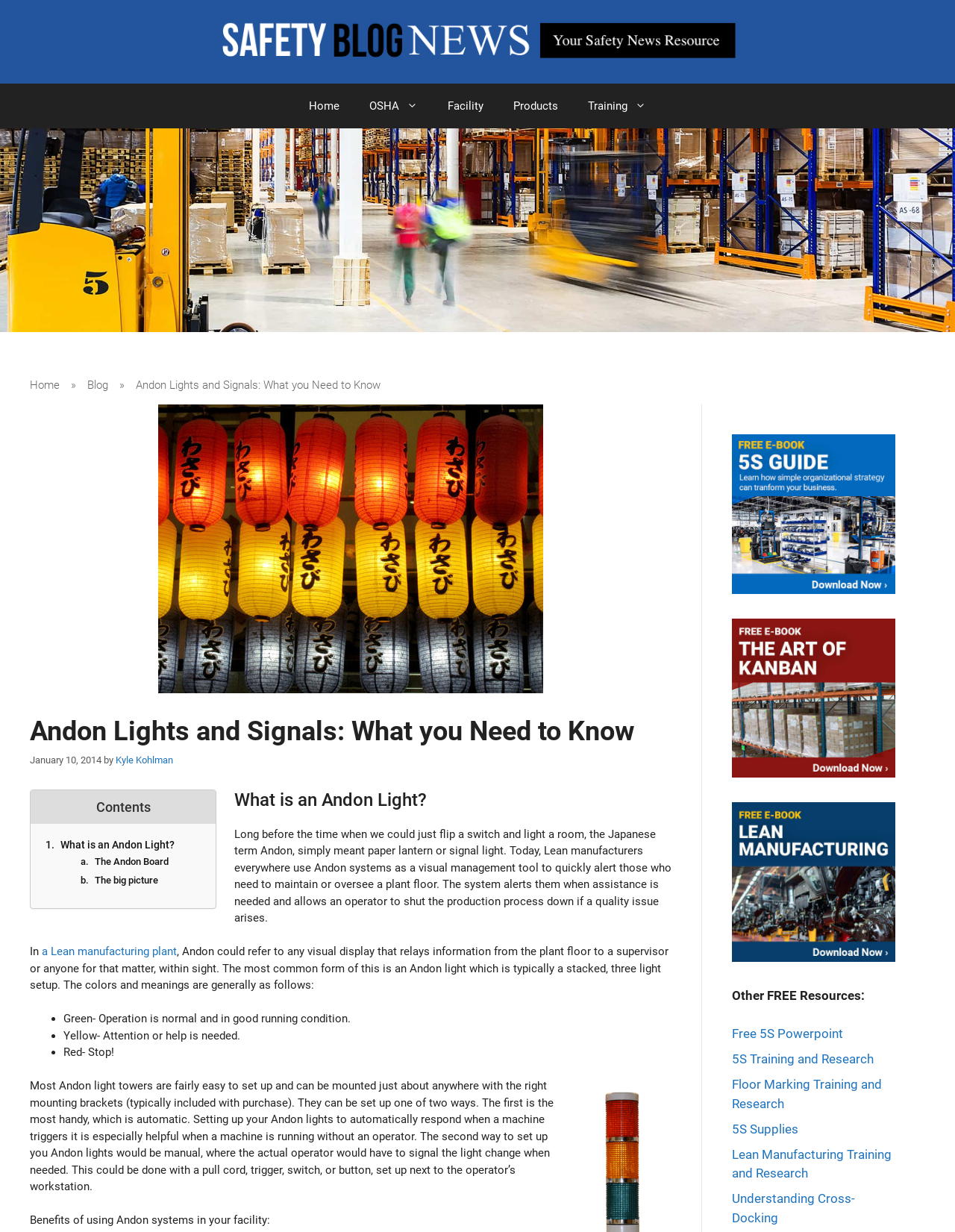Determine the bounding box coordinates of the clickable element to achieve the following action: 'Click the 'Home' link in the navigation bar'. Provide the coordinates as four float values between 0 and 1, formatted as [left, top, right, bottom].

[0.308, 0.068, 0.371, 0.104]